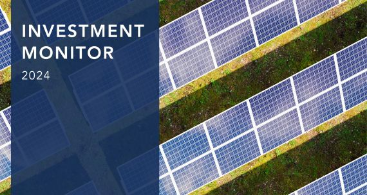Provide a thorough and detailed response to the question by examining the image: 
What is the purpose of the dark blue overlay?

The dark blue overlay on the left side of the image displays the title 'Investment Monitor 2024' prominently, which suggests that its purpose is to highlight the title and emphasize the report's focus on investment trends and data for the year 2024.